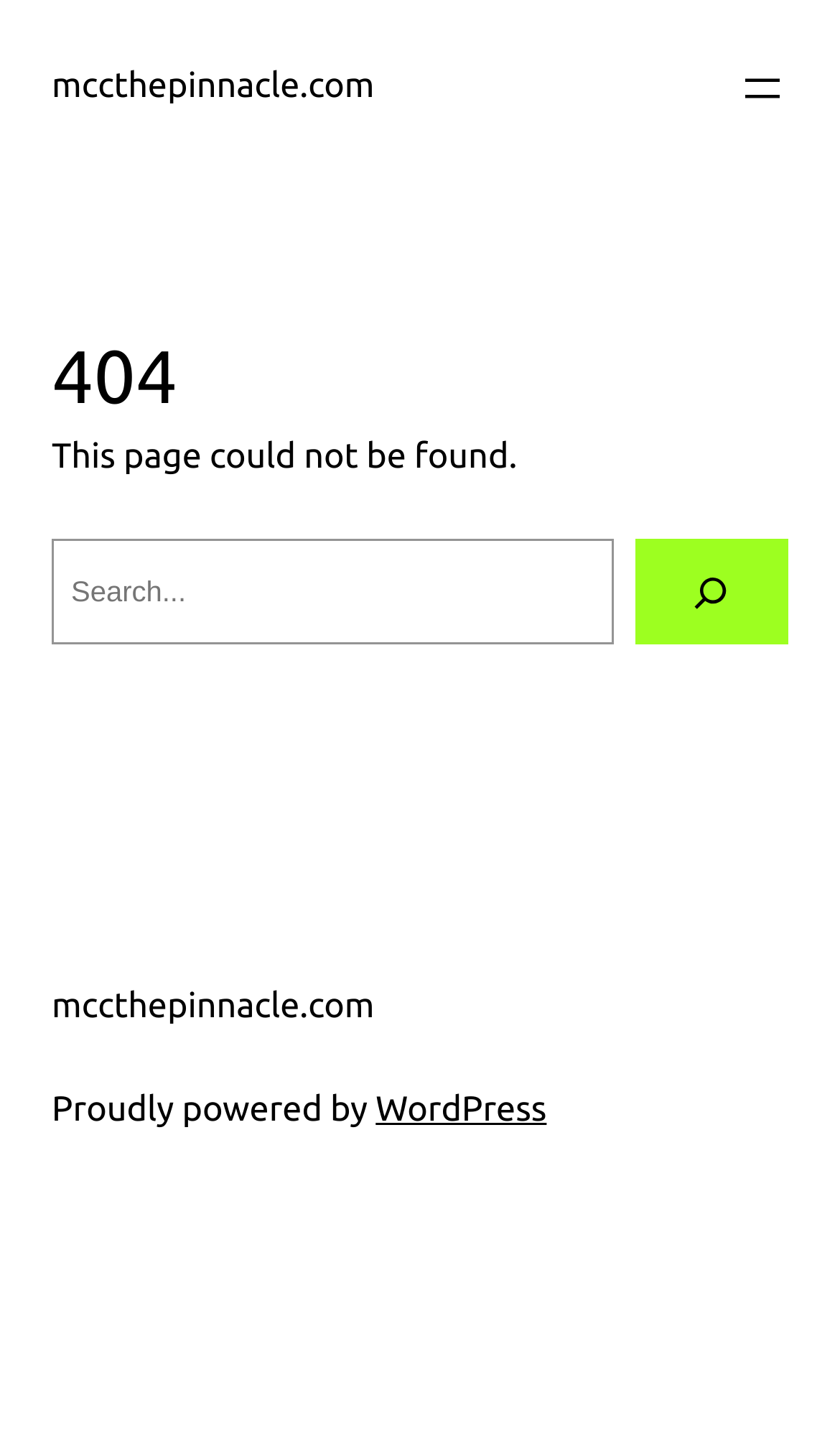What is the name of the platform powering the website?
Identify the answer in the screenshot and reply with a single word or phrase.

WordPress